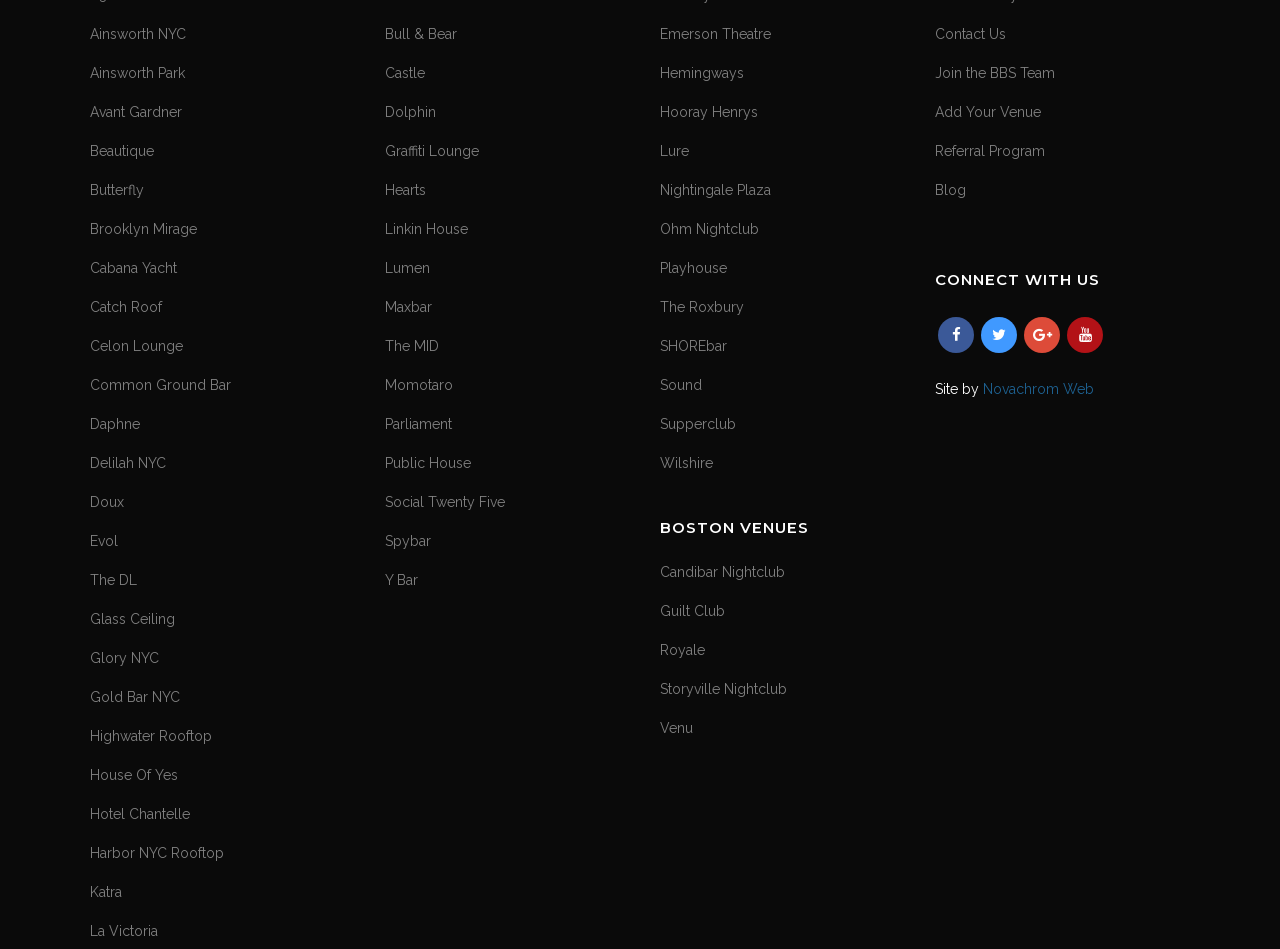Determine the bounding box coordinates for the HTML element mentioned in the following description: "Add Your Venue". The coordinates should be a list of four floats ranging from 0 to 1, represented as [left, top, right, bottom].

[0.73, 0.106, 0.93, 0.129]